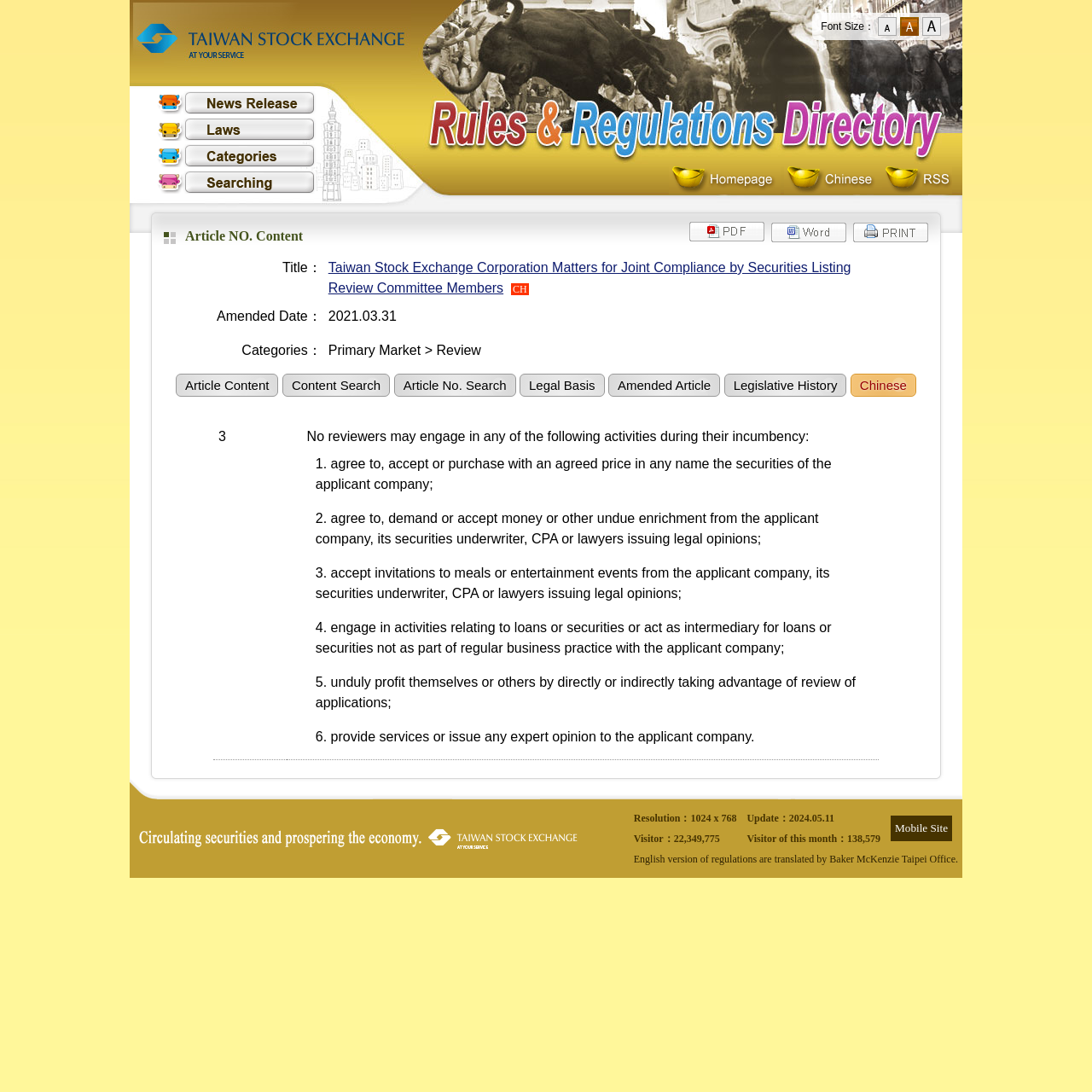What is the title of the webpage?
Based on the image, give a concise answer in the form of a single word or short phrase.

Taiwan Stock Exchange － Rules & Regulations Directory